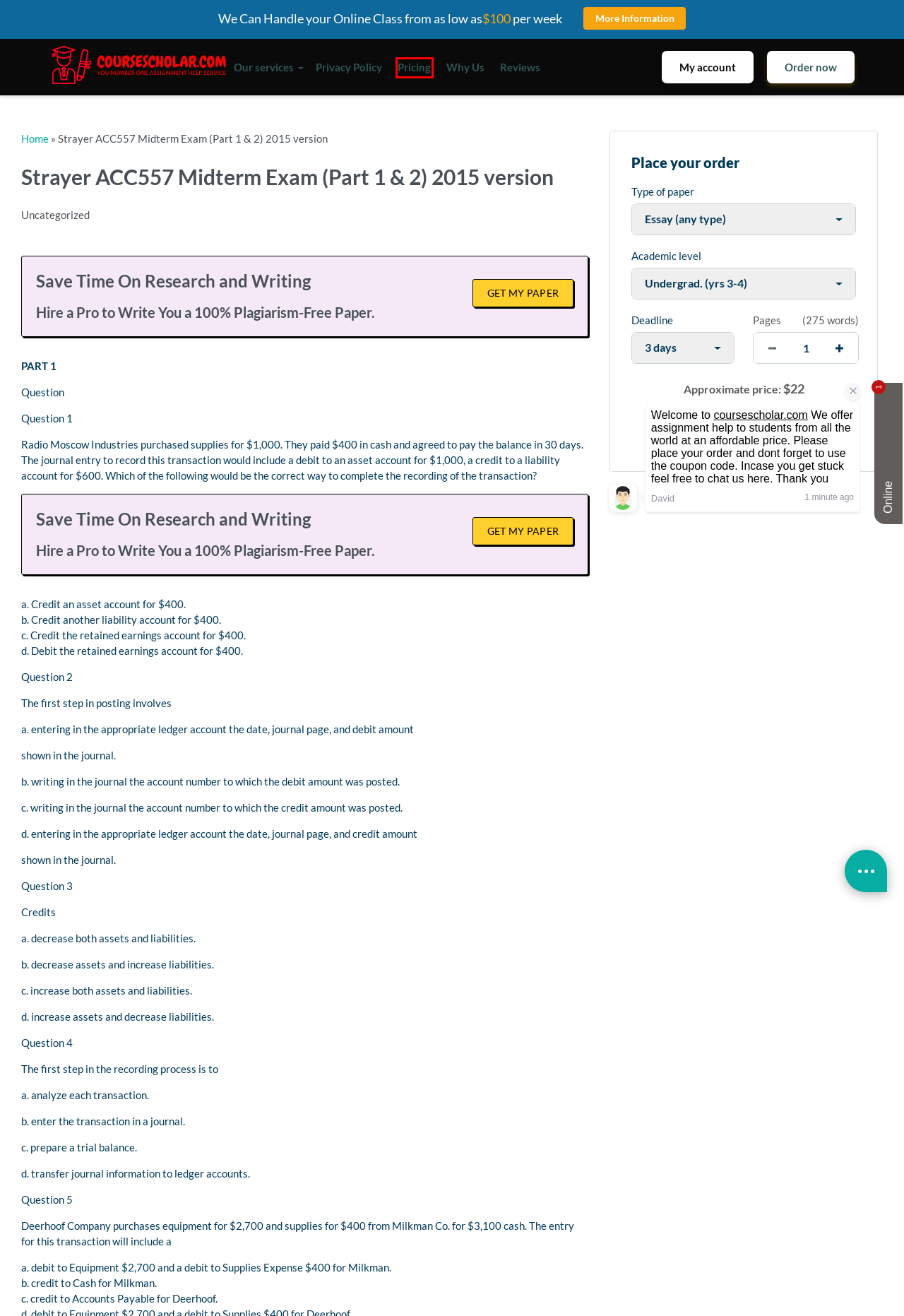You have a screenshot of a webpage with a red bounding box around an element. Choose the best matching webpage description that would appear after clicking the highlighted element. Here are the candidates:
A. Send a Welcome Basket! - Course Scholar
B. Pricing - Course Scholar
C. Privacy Policy - Course Scholar
D. Place an Order
E. Dashboard | Course Scholar
F. Reviews - Course Scholar
G. Course Scholar - Assignment Help On the Go!
H. Why Us - Course Scholar

B